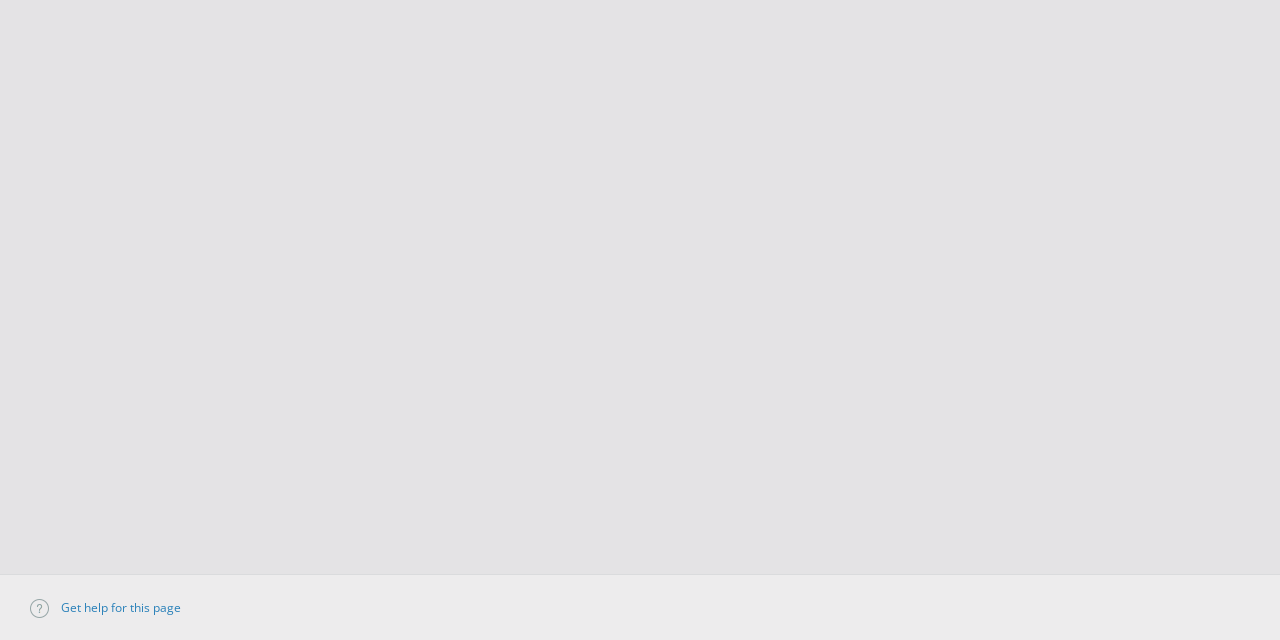Given the element description: "Get help for this page", predict the bounding box coordinates of this UI element. The coordinates must be four float numbers between 0 and 1, given as [left, top, right, bottom].

[0.023, 0.936, 0.141, 0.962]